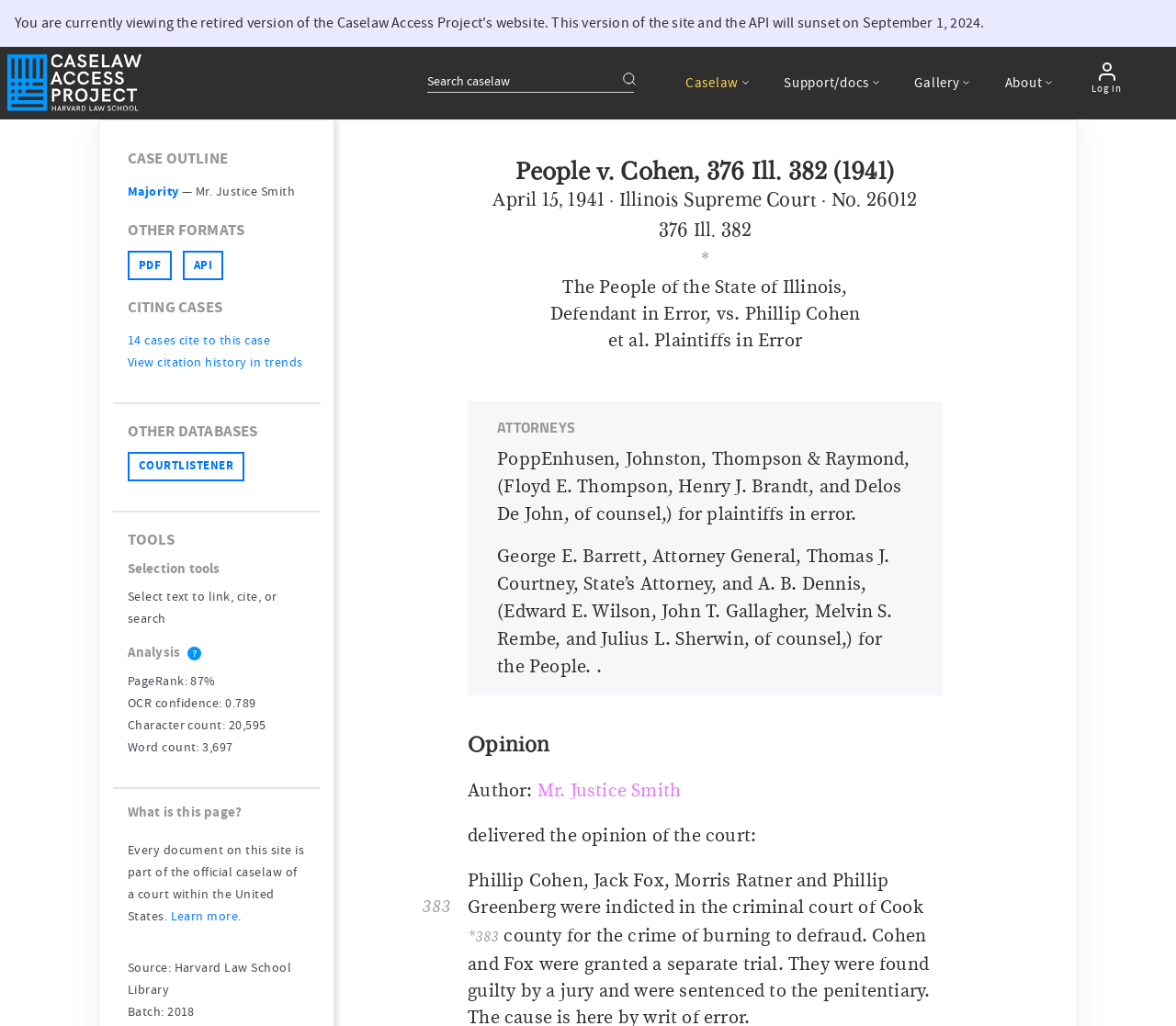Determine the bounding box coordinates of the clickable element necessary to fulfill the instruction: "View citation history in trends". Provide the coordinates as four float numbers within the 0 to 1 range, i.e., [left, top, right, bottom].

[0.108, 0.344, 0.257, 0.36]